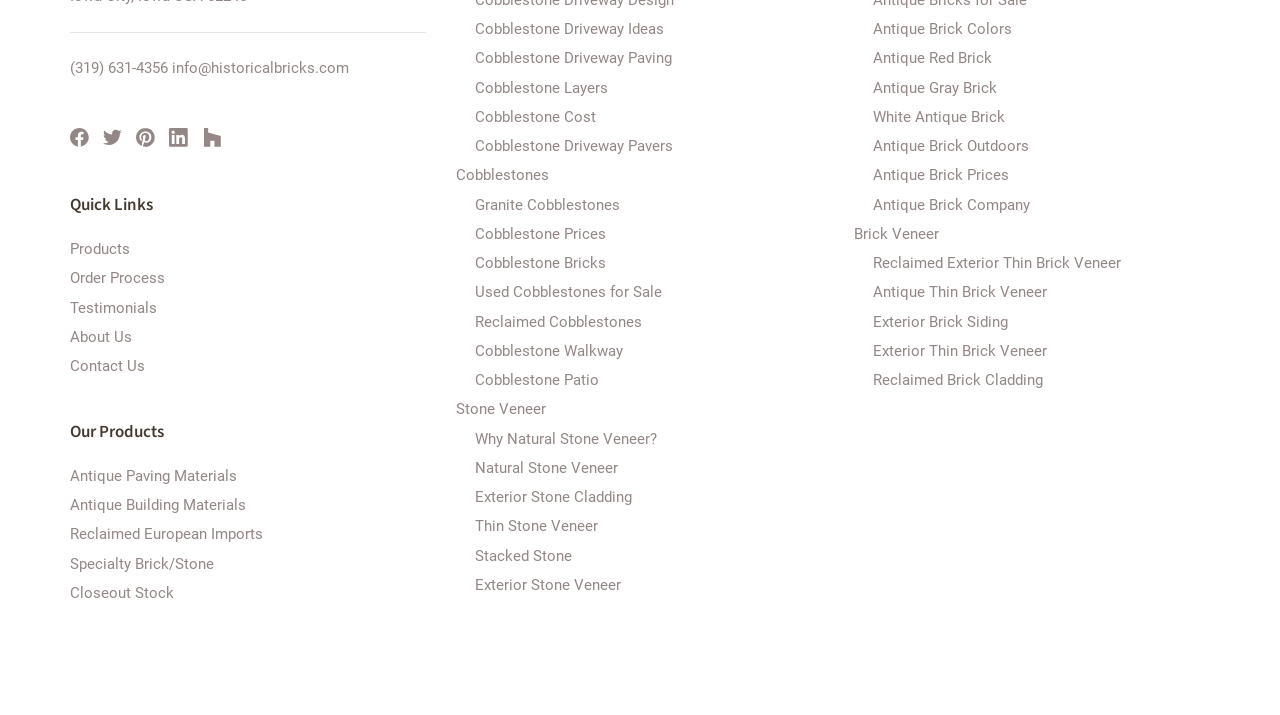Find the bounding box coordinates of the element to click in order to complete this instruction: "Search for something". The bounding box coordinates must be four float numbers between 0 and 1, denoted as [left, top, right, bottom].

None